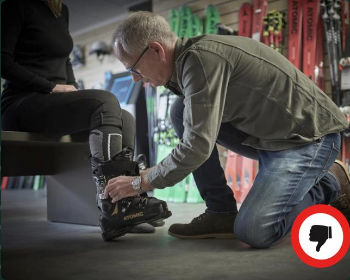Explain the image thoroughly, highlighting all key elements.

The image showcases a scene in a ski shop where a professional is fitting a ski boot for a customer seated on a bench. The individual fitting the boot, a middle-aged man with glasses, is positioned on one knee, intently adjusting the ski boot to ensure a proper fit. The customer, dressed in a black top, appears relaxed as she sits with her leg outstretched, allowing for easy access while being fitted. 

In the background, various pairs of skis are displayed, hinting at the equipment available for winter sports enthusiasts. A circular icon featuring a thumbs-down symbol is prominently positioned at the bottom right corner, possibly indicating a caution or advisory against improper fitting. This image emphasizes the importance of professional fitting in ensuring safety and comfort for skiers.